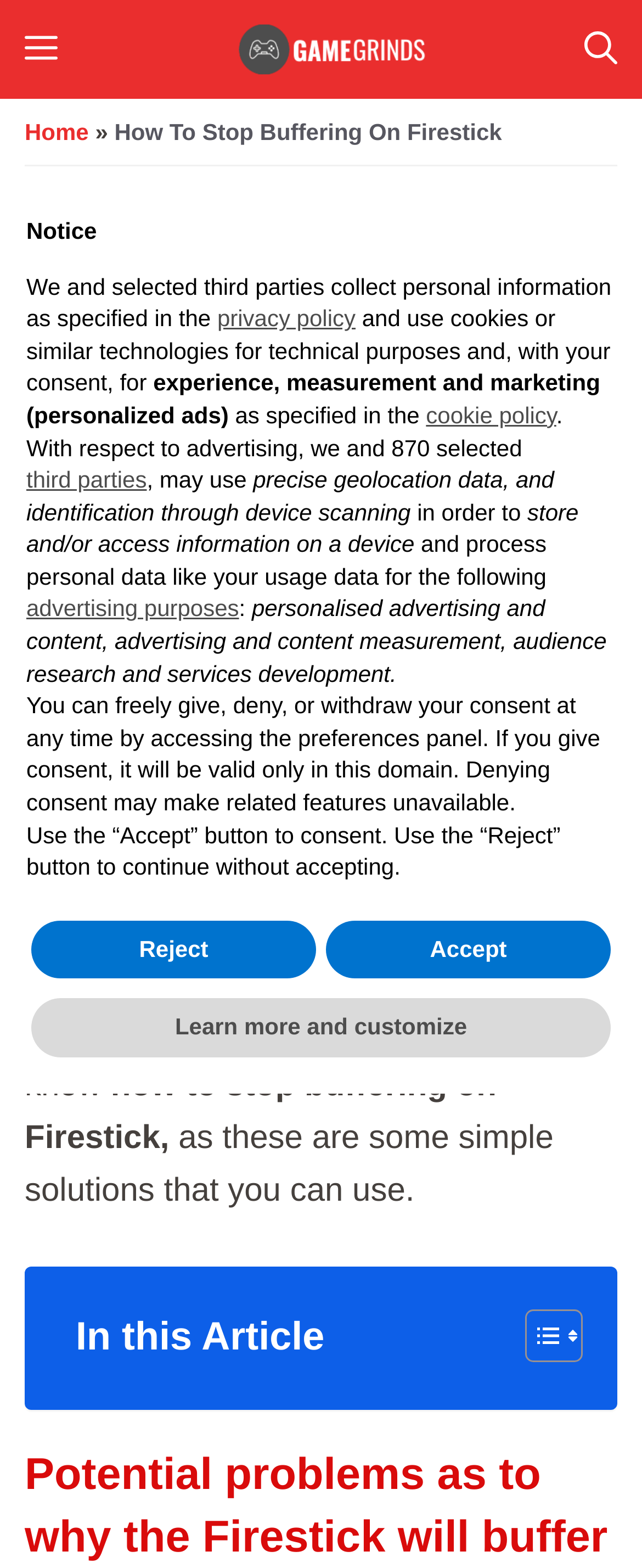Who is the author of the article?
Observe the image and answer the question with a one-word or short phrase response.

Taichee